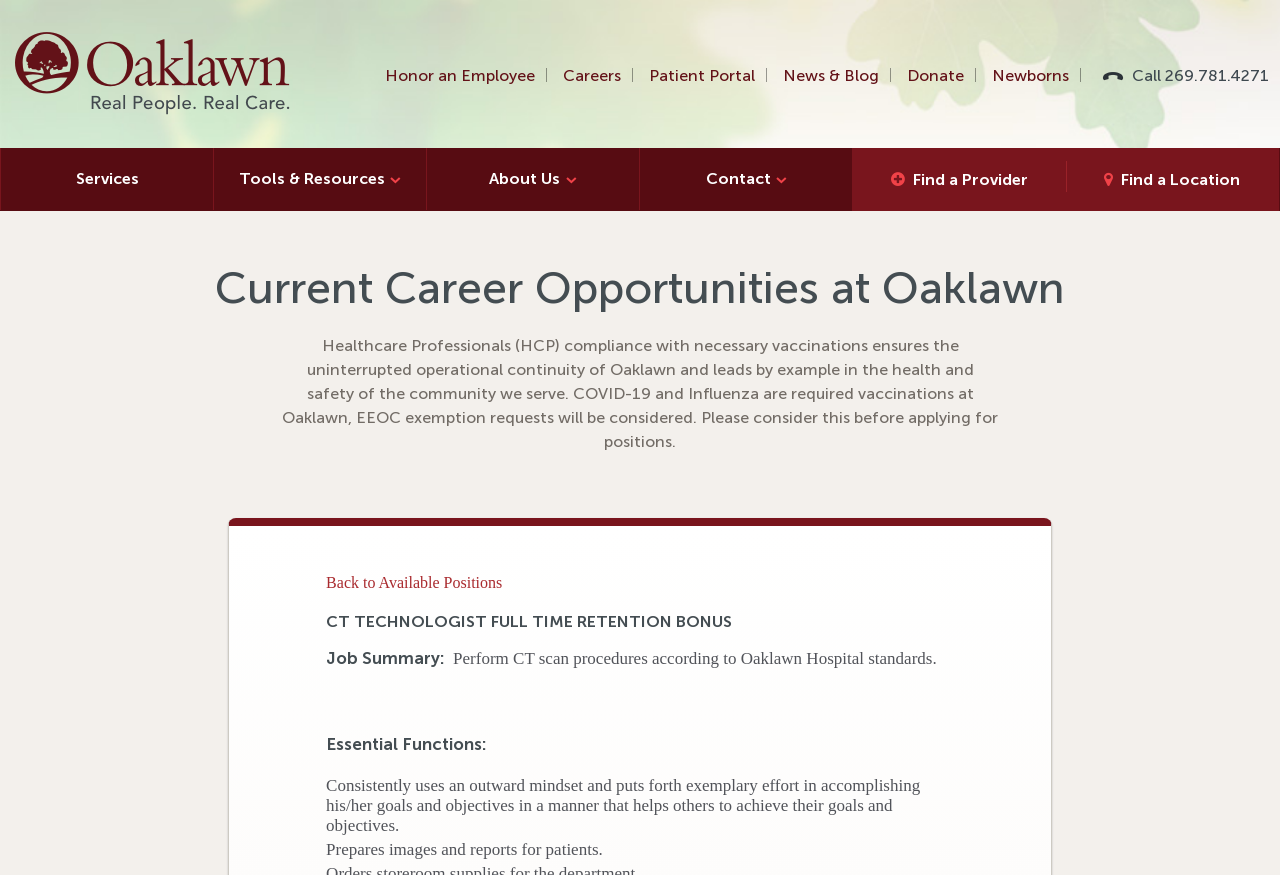What is the main topic of this webpage?
Please respond to the question with a detailed and informative answer.

Based on the links and headings on the webpage, it appears to be a hospital website, and the main topic is Oaklawn Hospital, which is also reflected in the meta description.